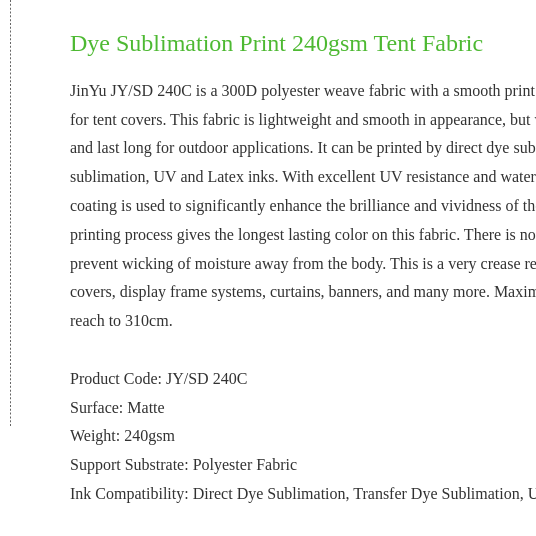What is the maximum width of the fabric?
Use the screenshot to answer the question with a single word or phrase.

310cm